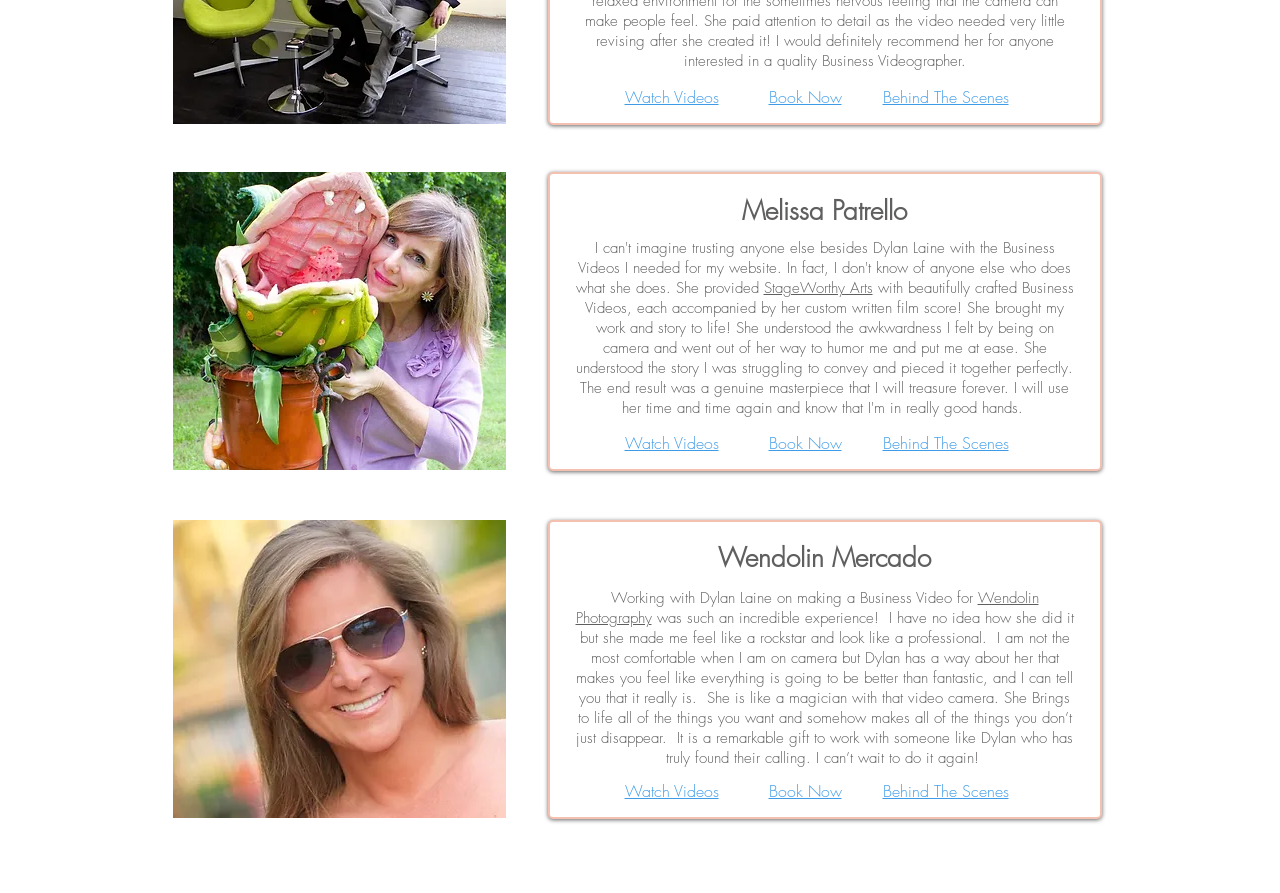Determine the bounding box coordinates of the element that should be clicked to execute the following command: "Visit StageWorthy Arts website".

[0.596, 0.311, 0.682, 0.334]